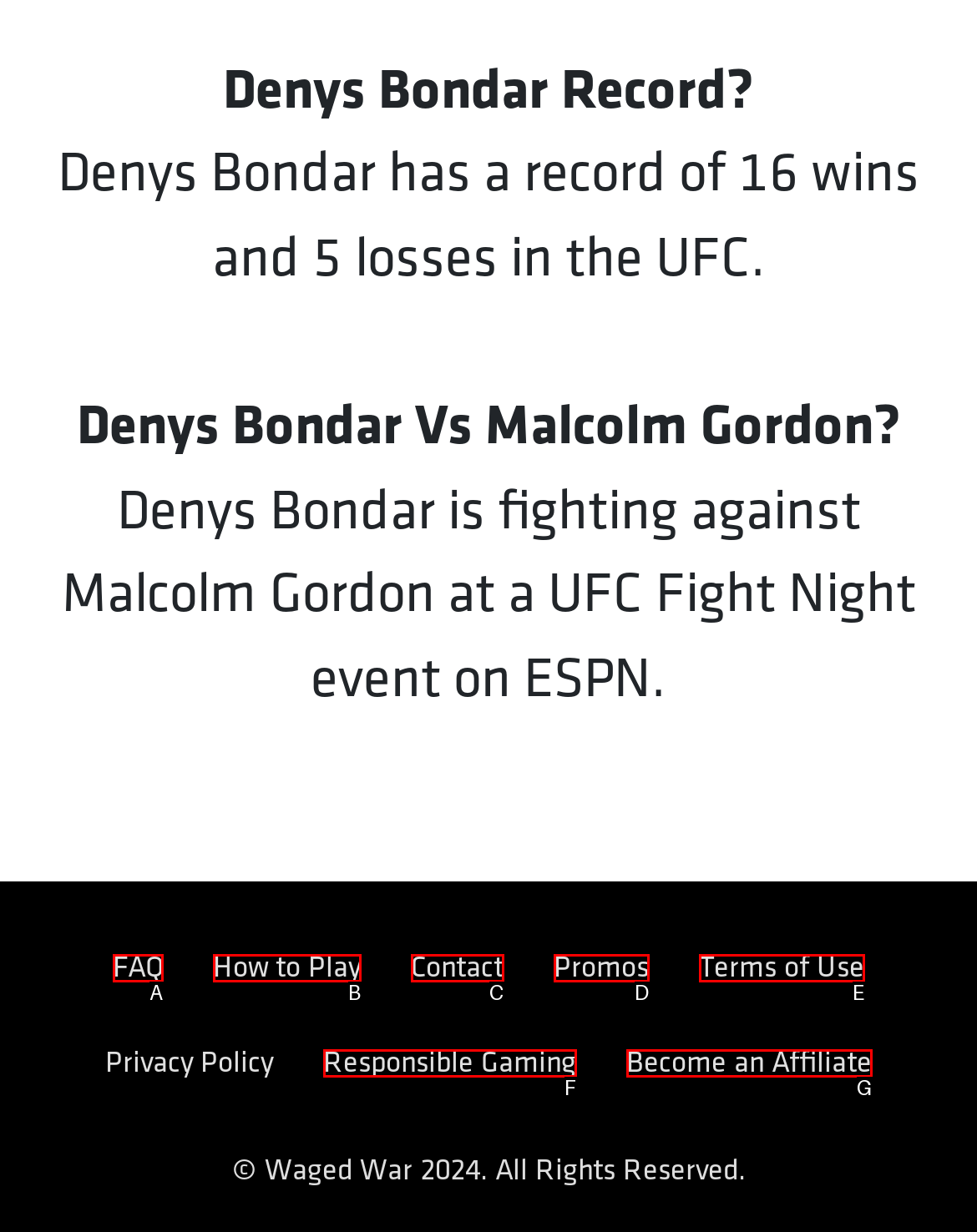From the provided choices, determine which option matches the description: How to Play. Respond with the letter of the correct choice directly.

B